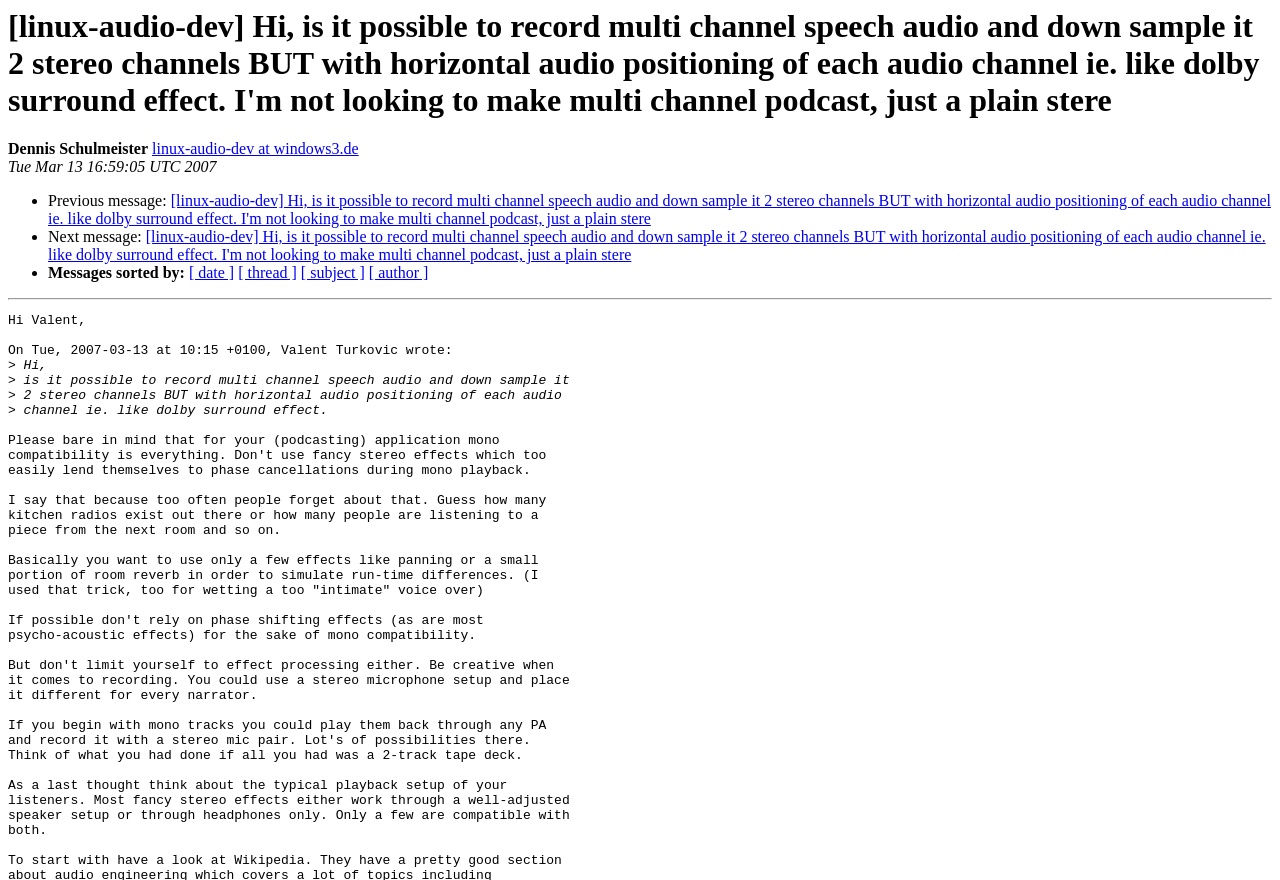Please answer the following query using a single word or phrase: 
How many links are present in this webpage?

7